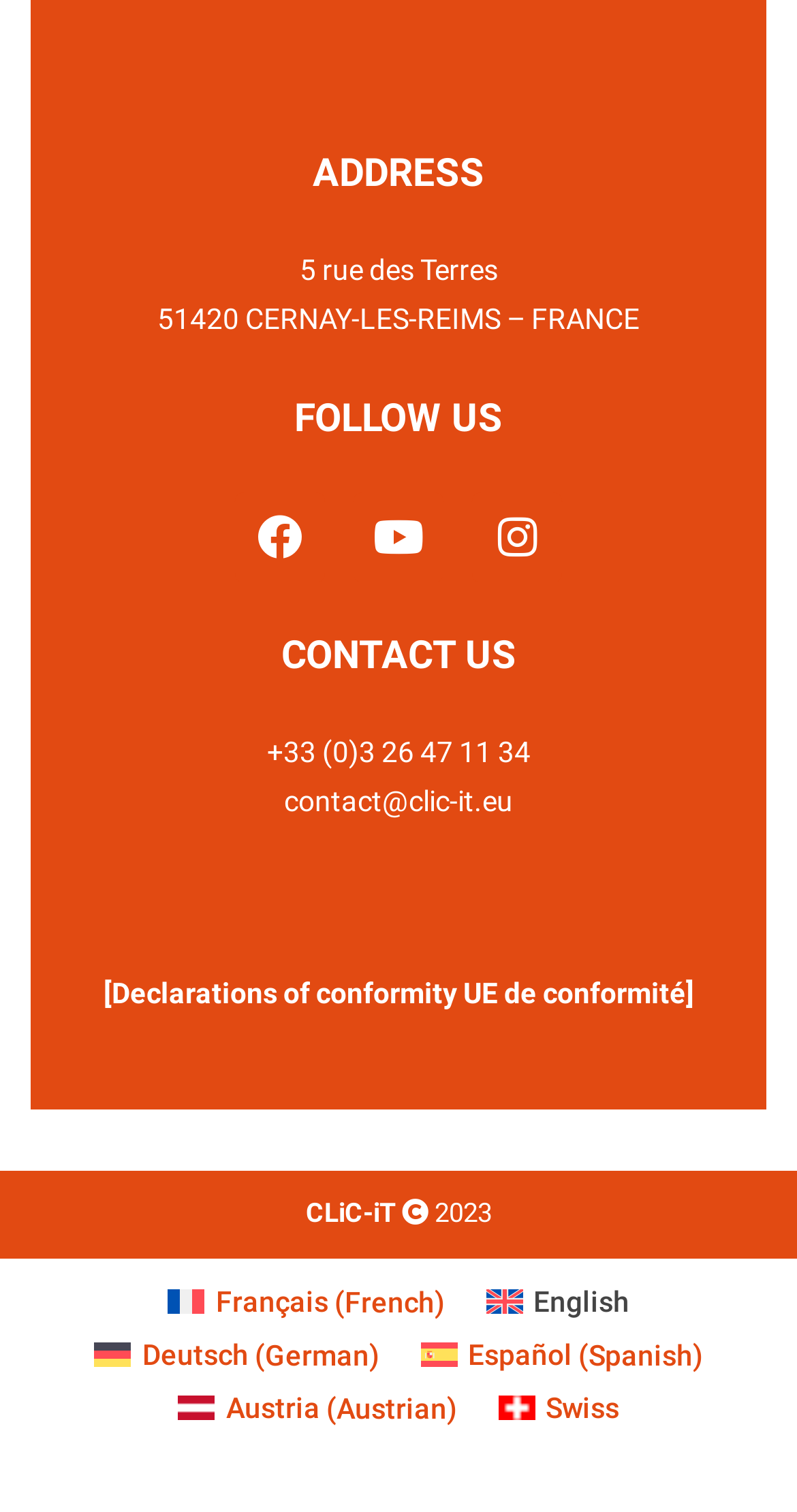Please respond to the question with a concise word or phrase:
What social media platforms can you follow CLiC-iT on?

Facebook, Youtube, Instagram